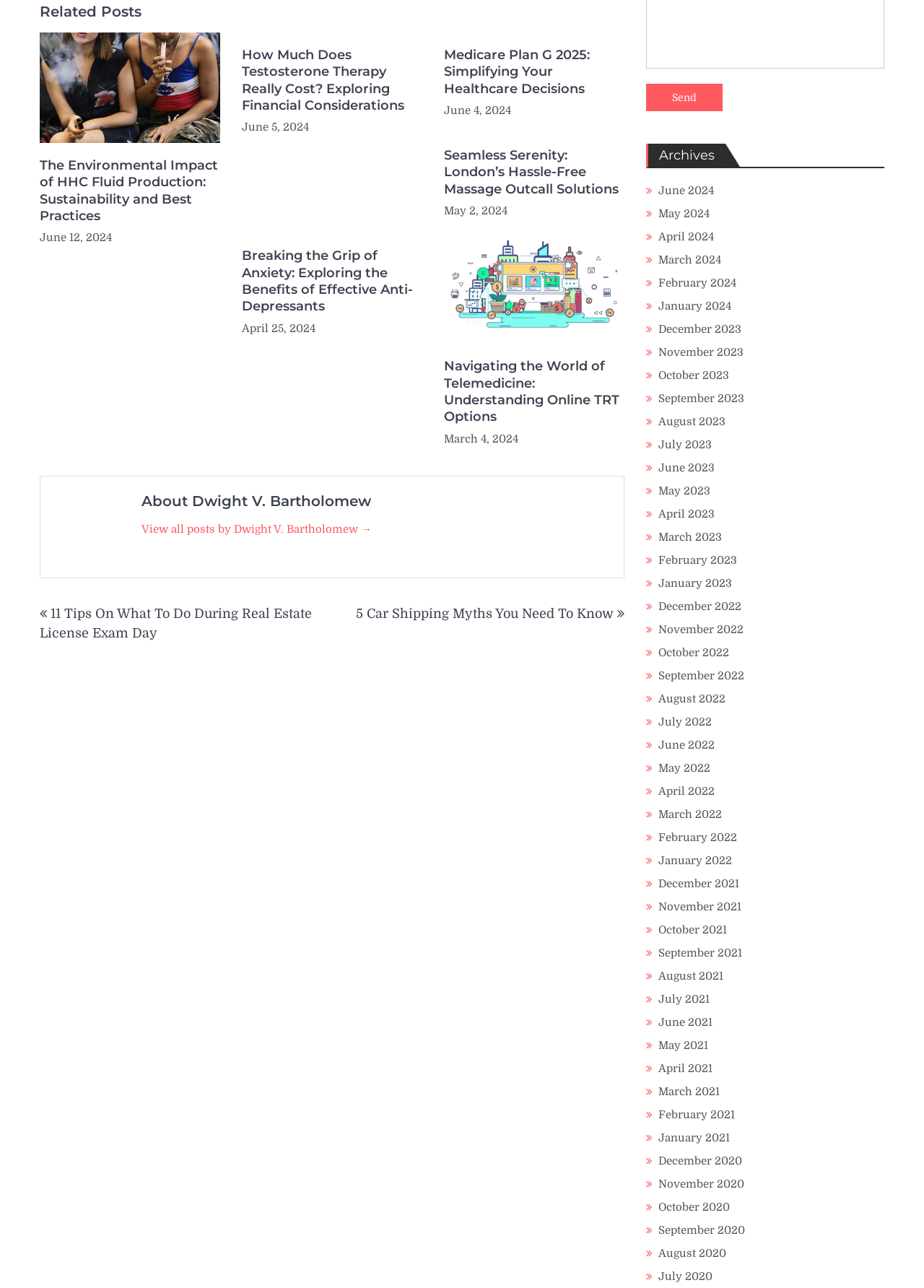Please identify the bounding box coordinates of the area I need to click to accomplish the following instruction: "Navigate to the previous post".

[0.043, 0.471, 0.338, 0.497]